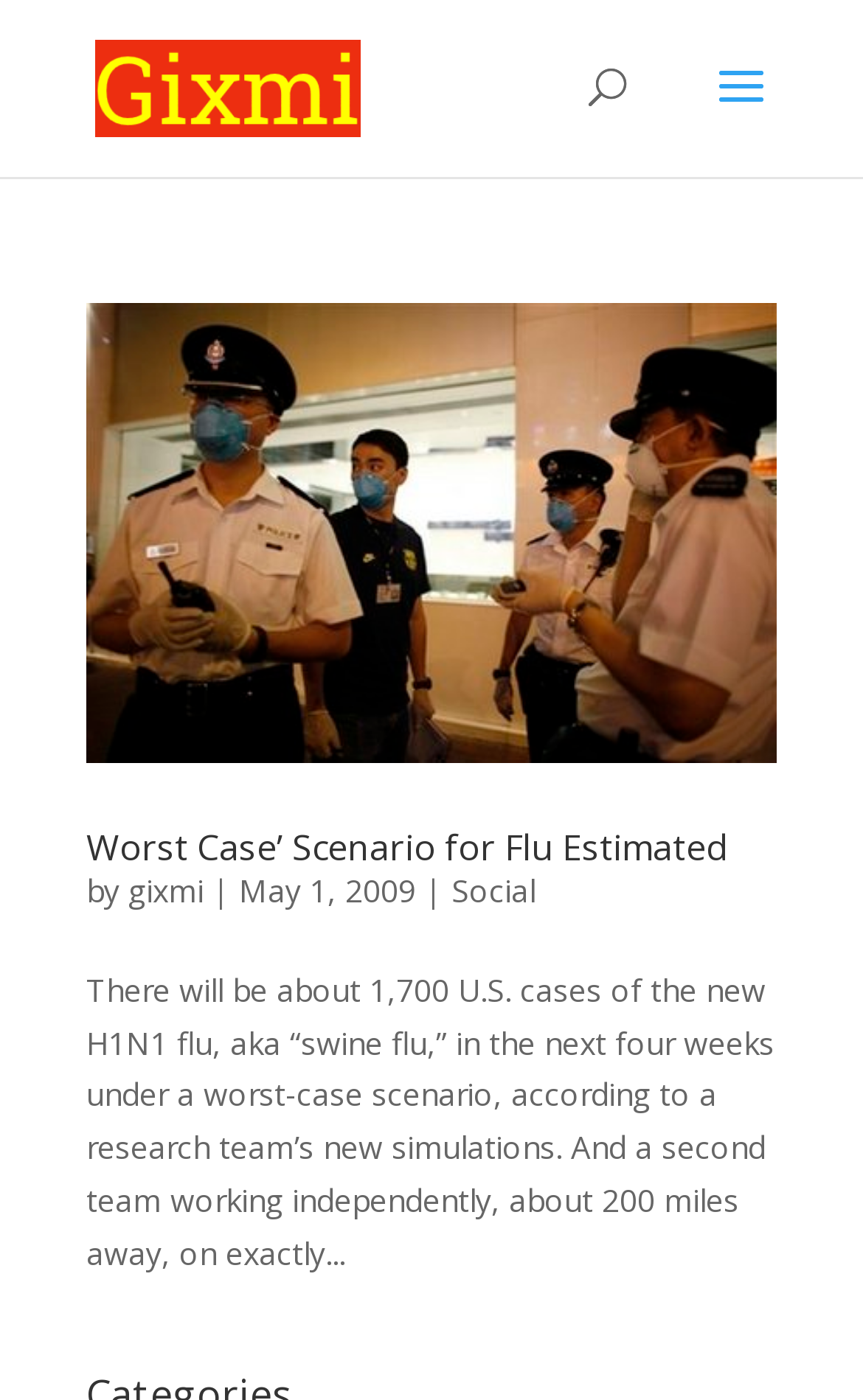When was the article about the worst-case scenario for flu published? From the image, respond with a single word or brief phrase.

May 1, 2009